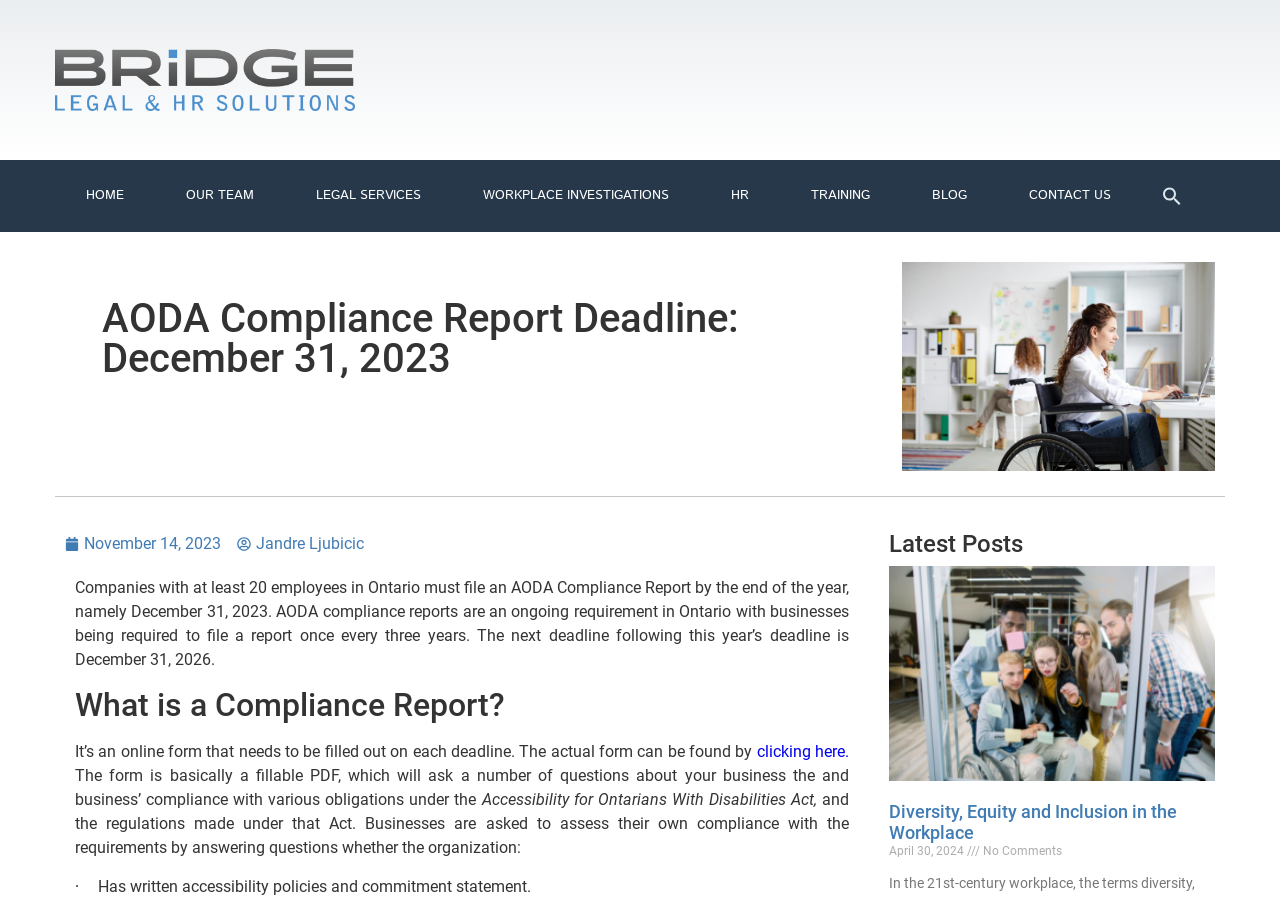Please locate the clickable area by providing the bounding box coordinates to follow this instruction: "search for something".

[0.892, 0.187, 0.939, 0.25]